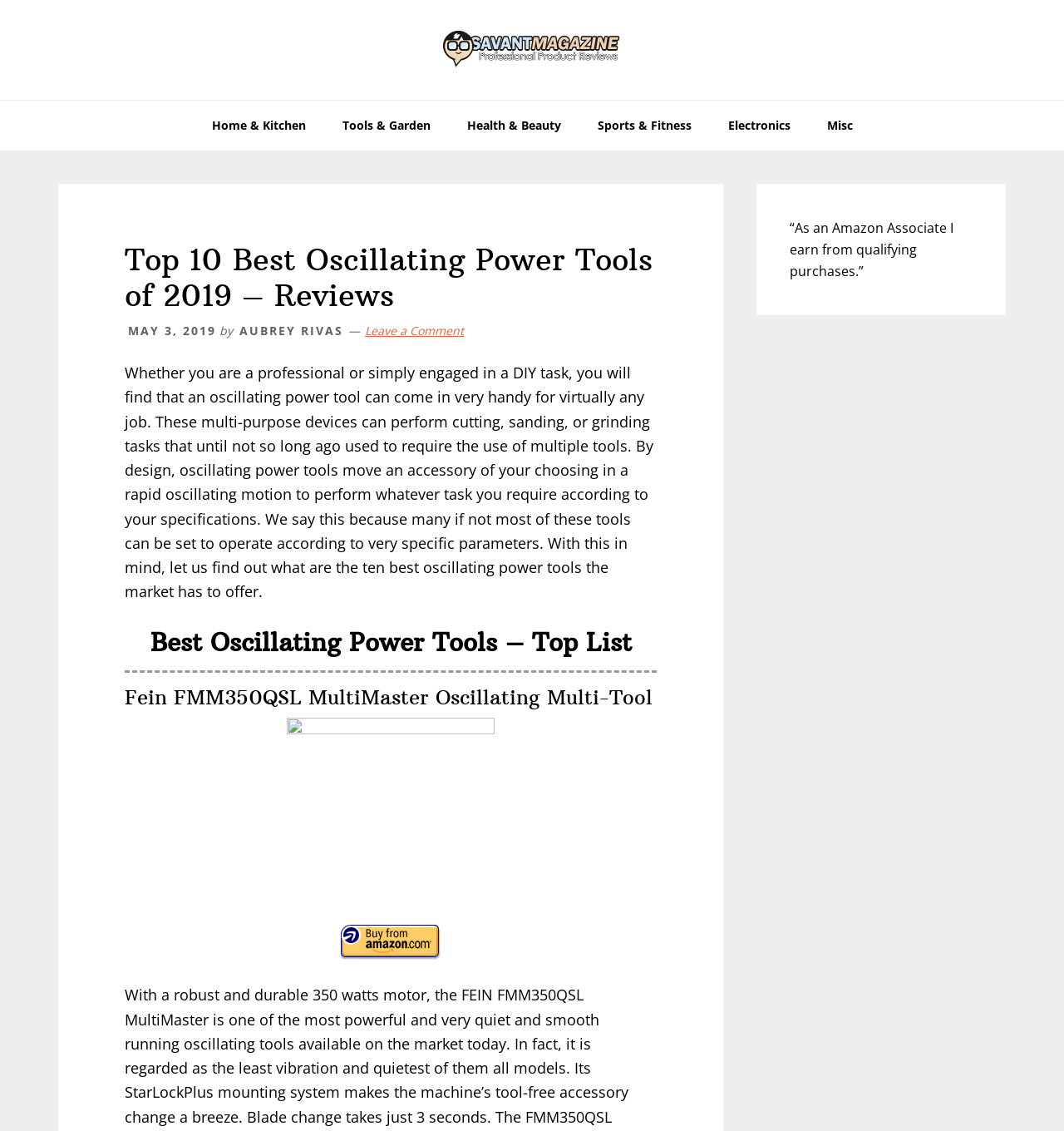How many categories are in the main navigation?
Answer the question based on the image using a single word or a brief phrase.

6